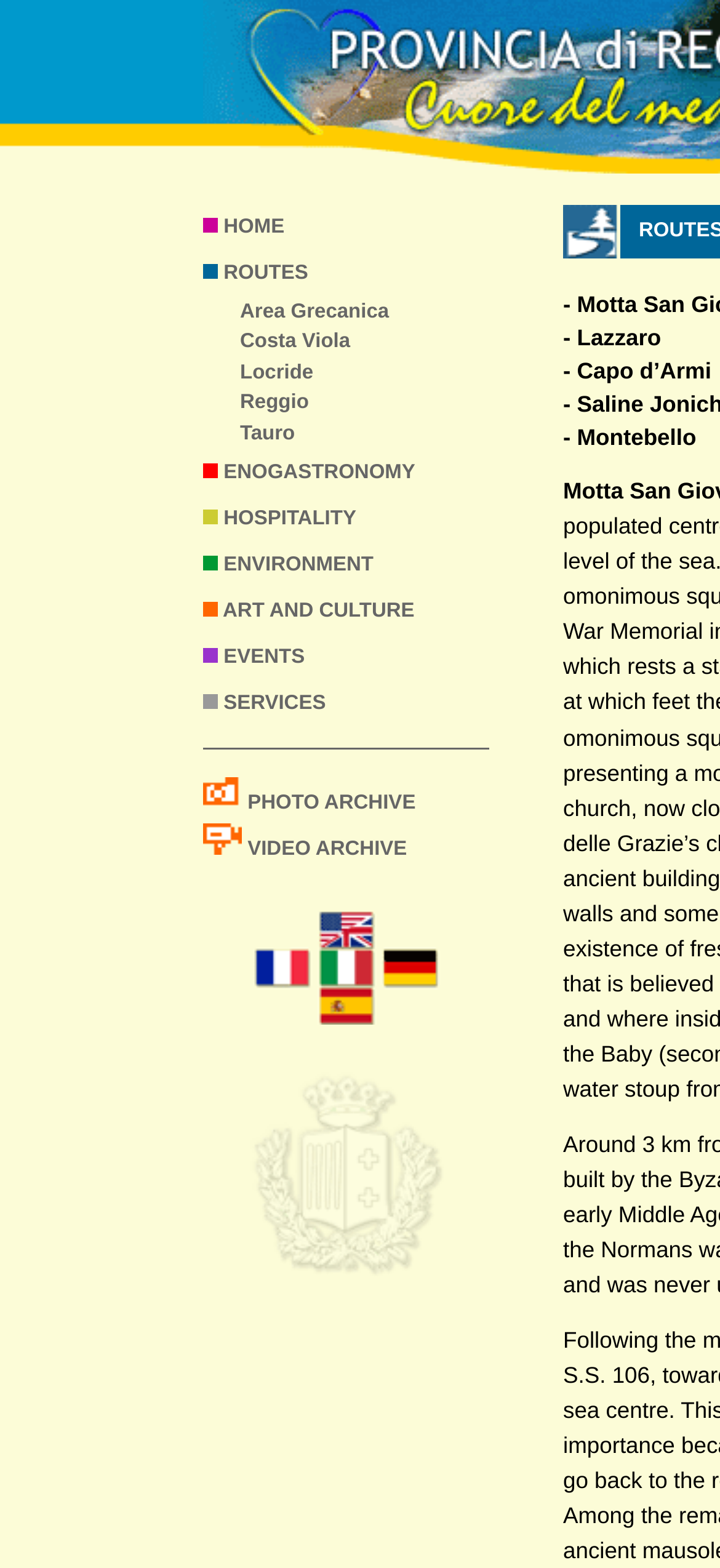Bounding box coordinates are specified in the format (top-left x, top-left y, bottom-right x, bottom-right y). All values are floating point numbers bounded between 0 and 1. Please provide the bounding box coordinate of the region this sentence describes: Costa Viola

[0.333, 0.211, 0.486, 0.225]